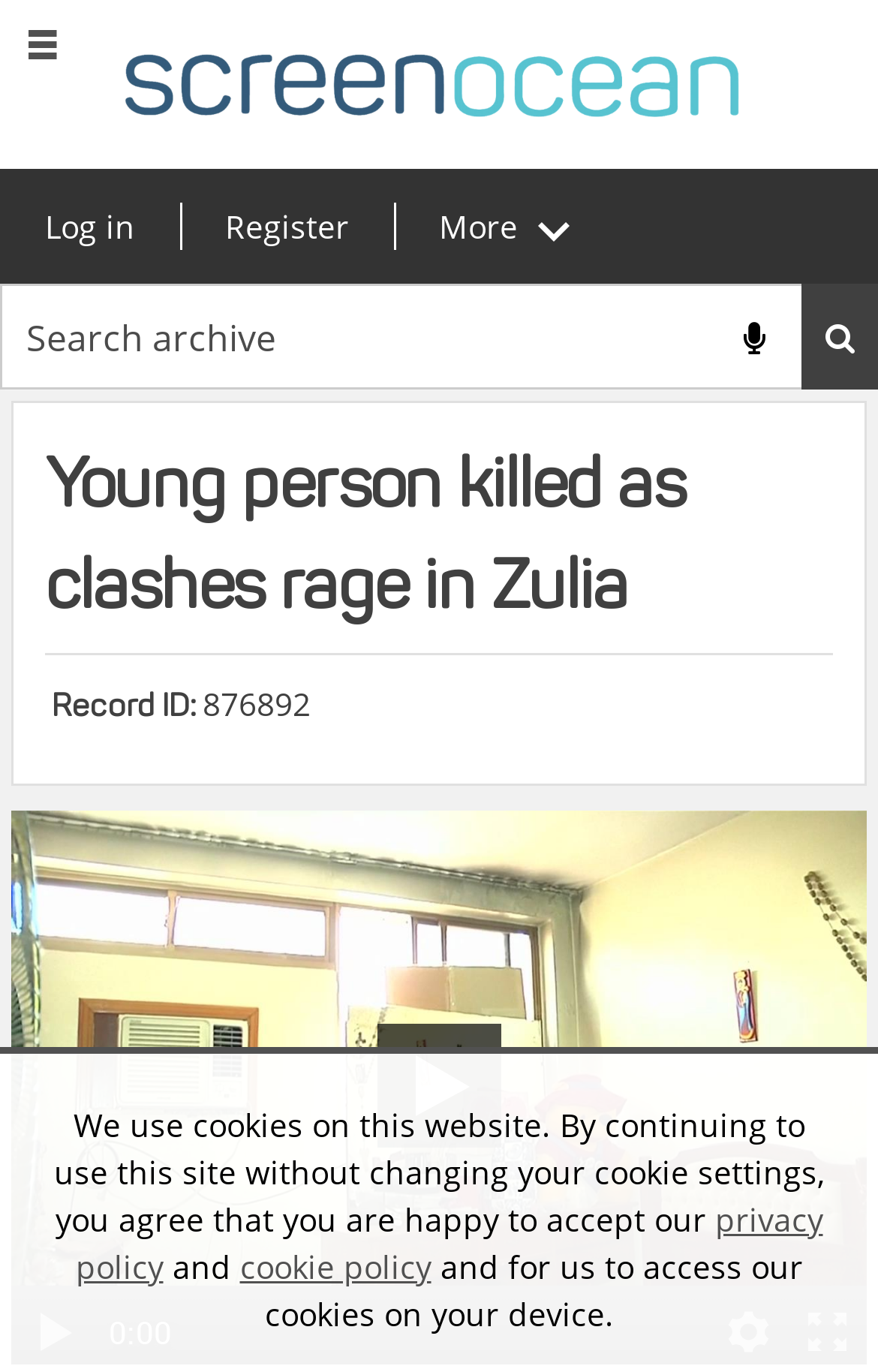What is the orientation of the player slider?
Please ensure your answer to the question is detailed and covers all necessary aspects.

I found the orientation of the player slider by looking at the 'orientation' attribute of the slider element, which is 'horizontal'.